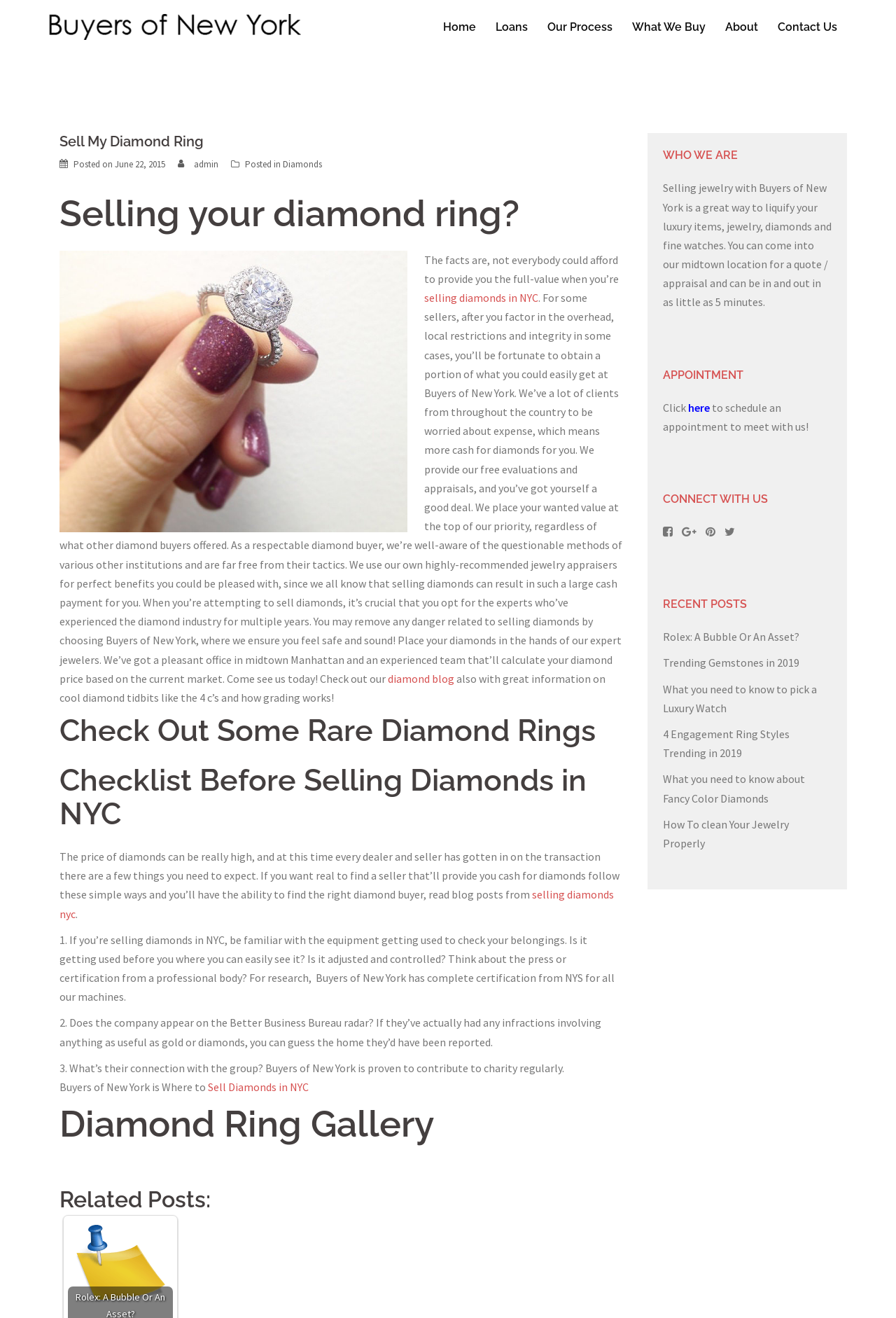Locate the bounding box coordinates of the UI element described by: "diamond blog". Provide the coordinates as four float numbers between 0 and 1, formatted as [left, top, right, bottom].

[0.433, 0.509, 0.507, 0.52]